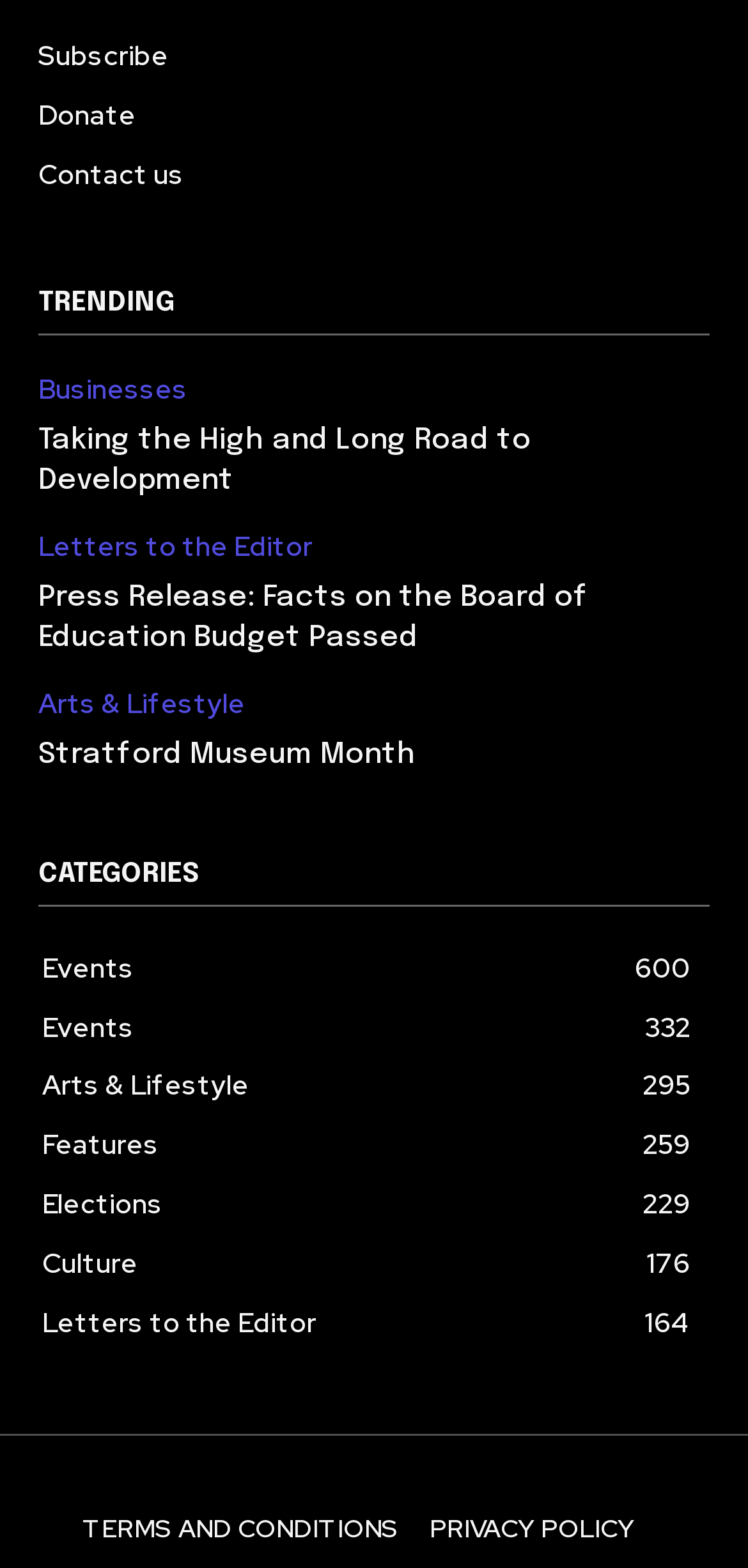Using the information in the image, could you please answer the following question in detail:
What is the last link on the webpage?

The last link on the webpage is 'PRIVACY POLICY' because it has the largest y-coordinate value (0.958) among all the links, indicating it is located at the bottom of the webpage.